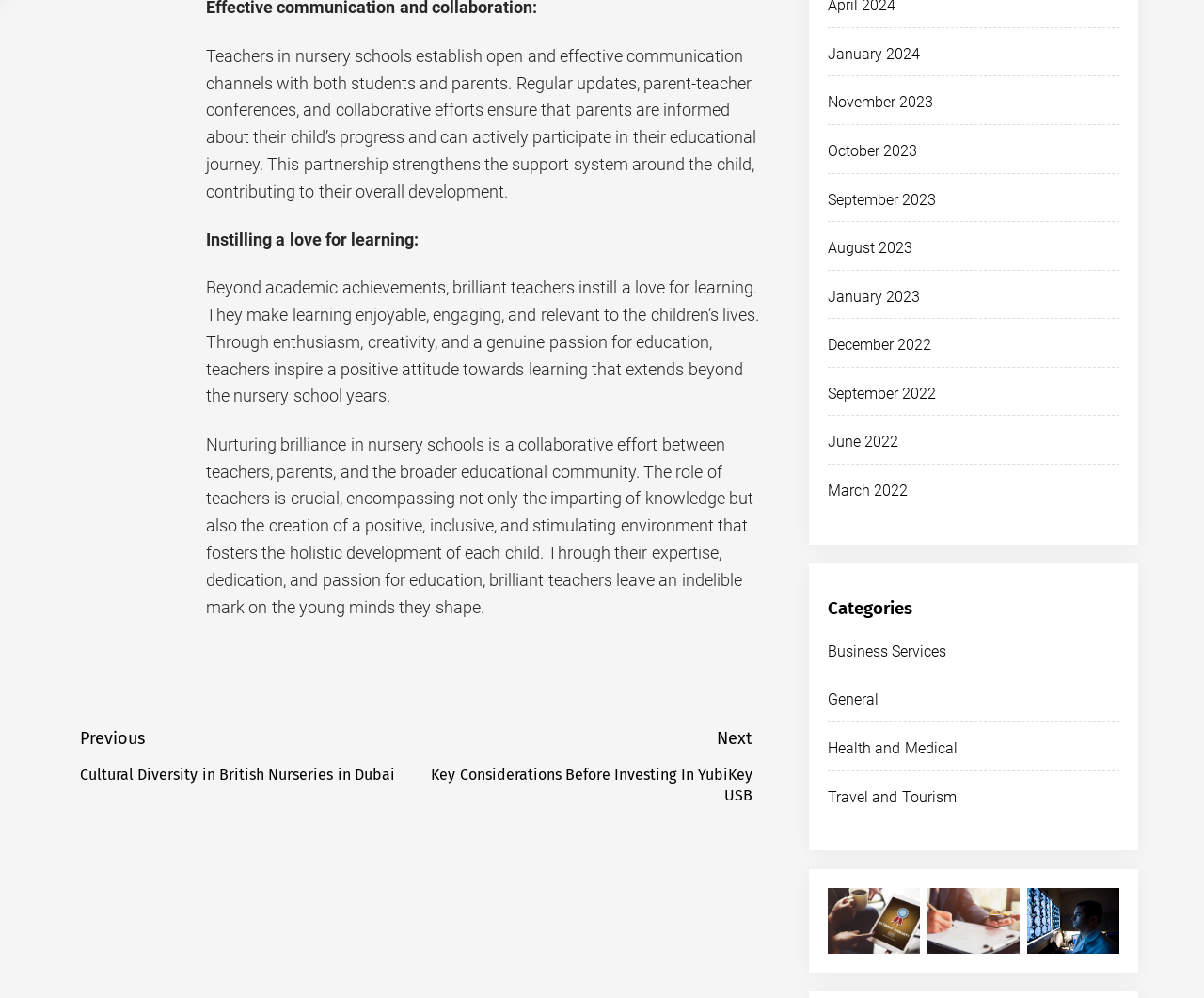Indicate the bounding box coordinates of the element that must be clicked to execute the instruction: "Click on the 'Previous post: Cultural Diversity in British Nurseries in Dubai' link". The coordinates should be given as four float numbers between 0 and 1, i.e., [left, top, right, bottom].

[0.066, 0.728, 0.346, 0.787]